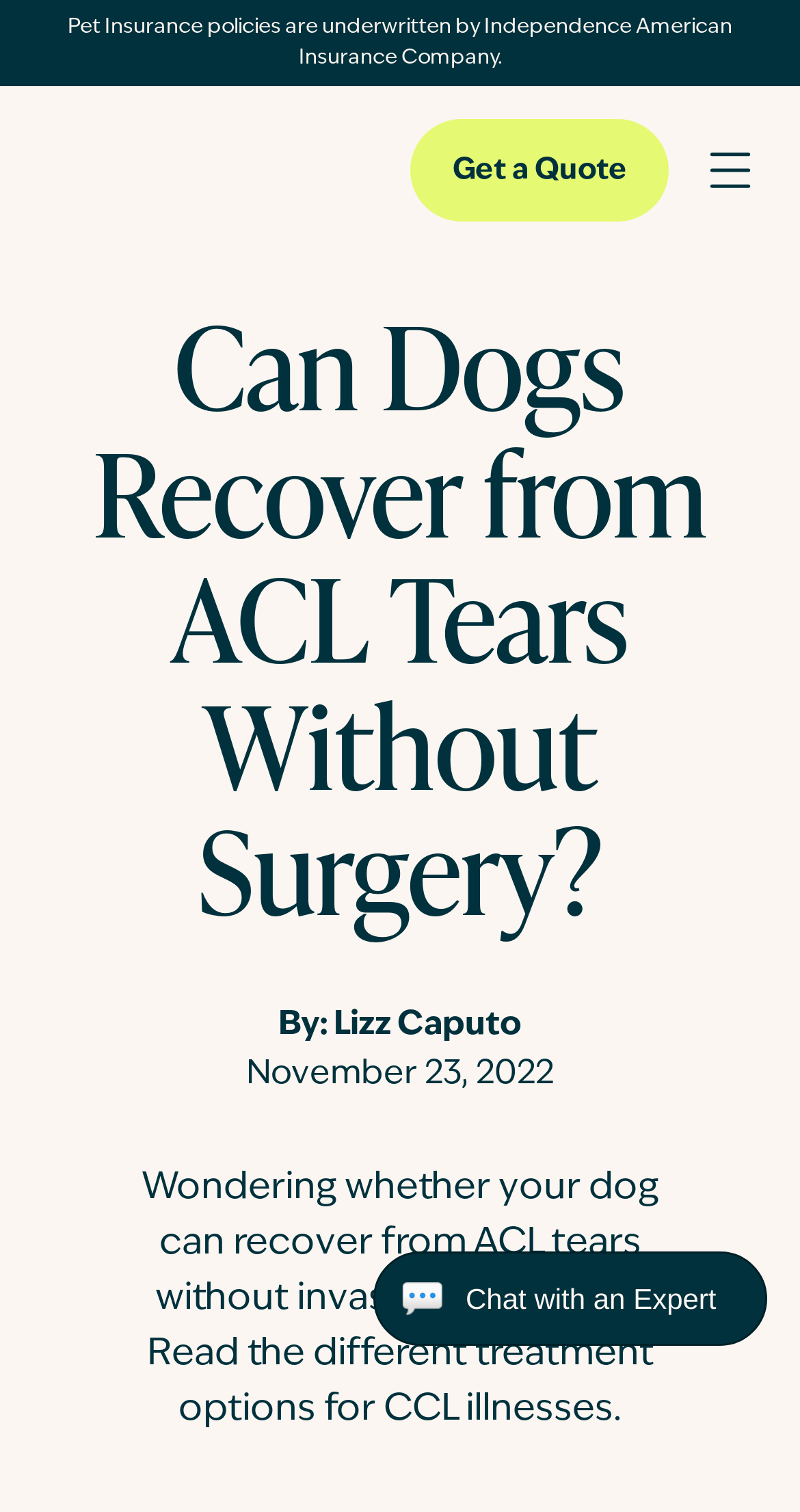Find and indicate the bounding box coordinates of the region you should select to follow the given instruction: "Read about Overview of Plump n’ Glow! Serum".

None